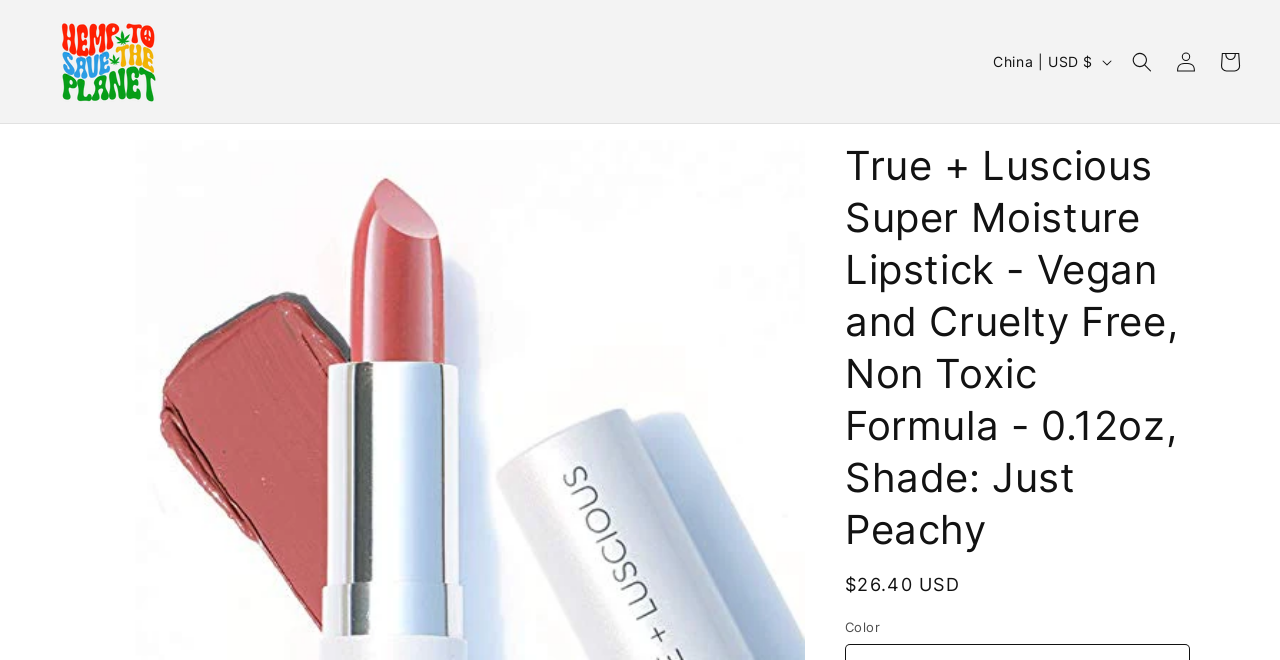Is the search button visible?
Based on the screenshot, provide a one-word or short-phrase response.

Yes